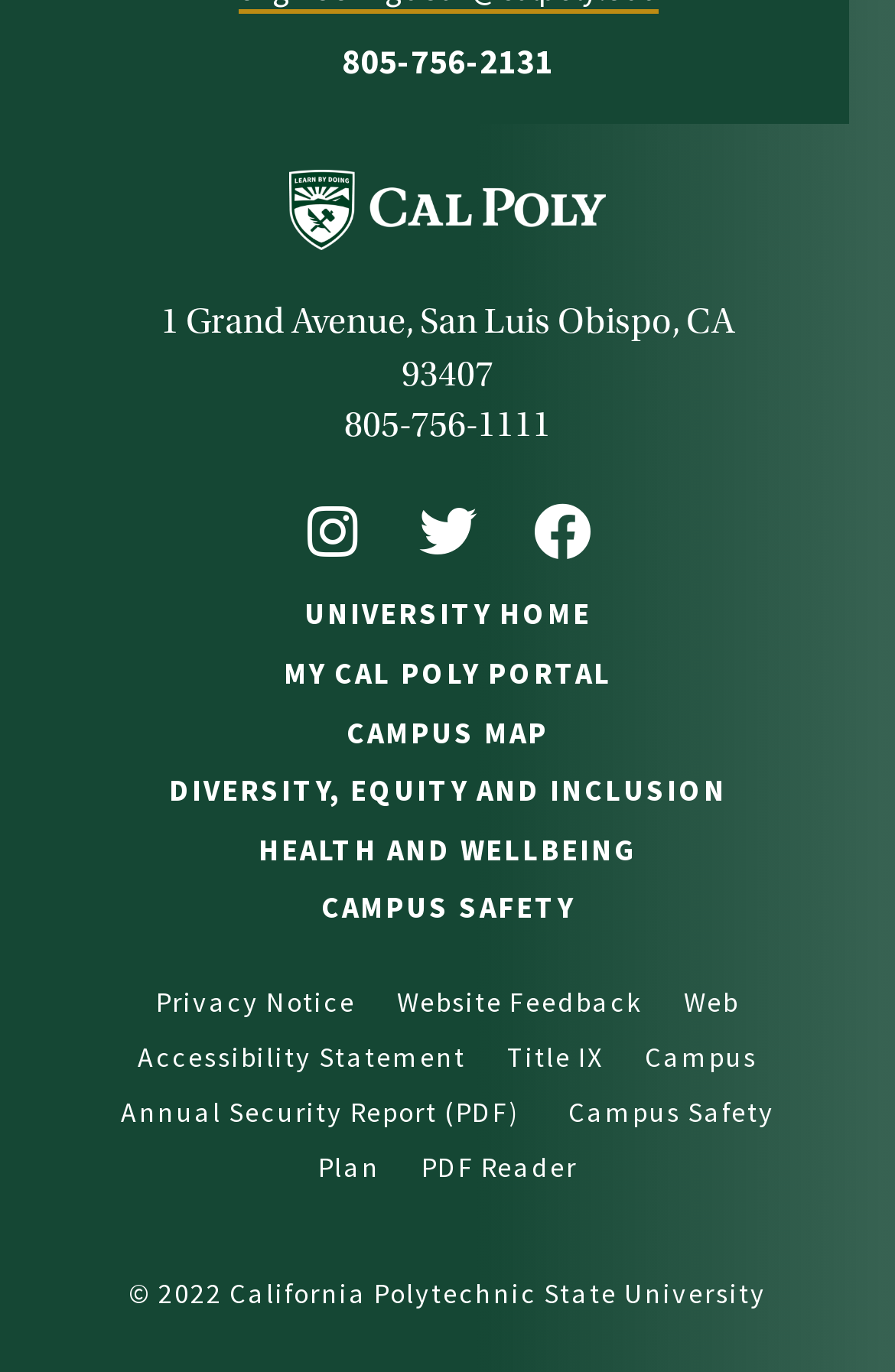Identify the bounding box coordinates for the element you need to click to achieve the following task: "Follow Cal Poly on Instagram". The coordinates must be four float values ranging from 0 to 1, formatted as [left, top, right, bottom].

[0.308, 0.345, 0.436, 0.429]